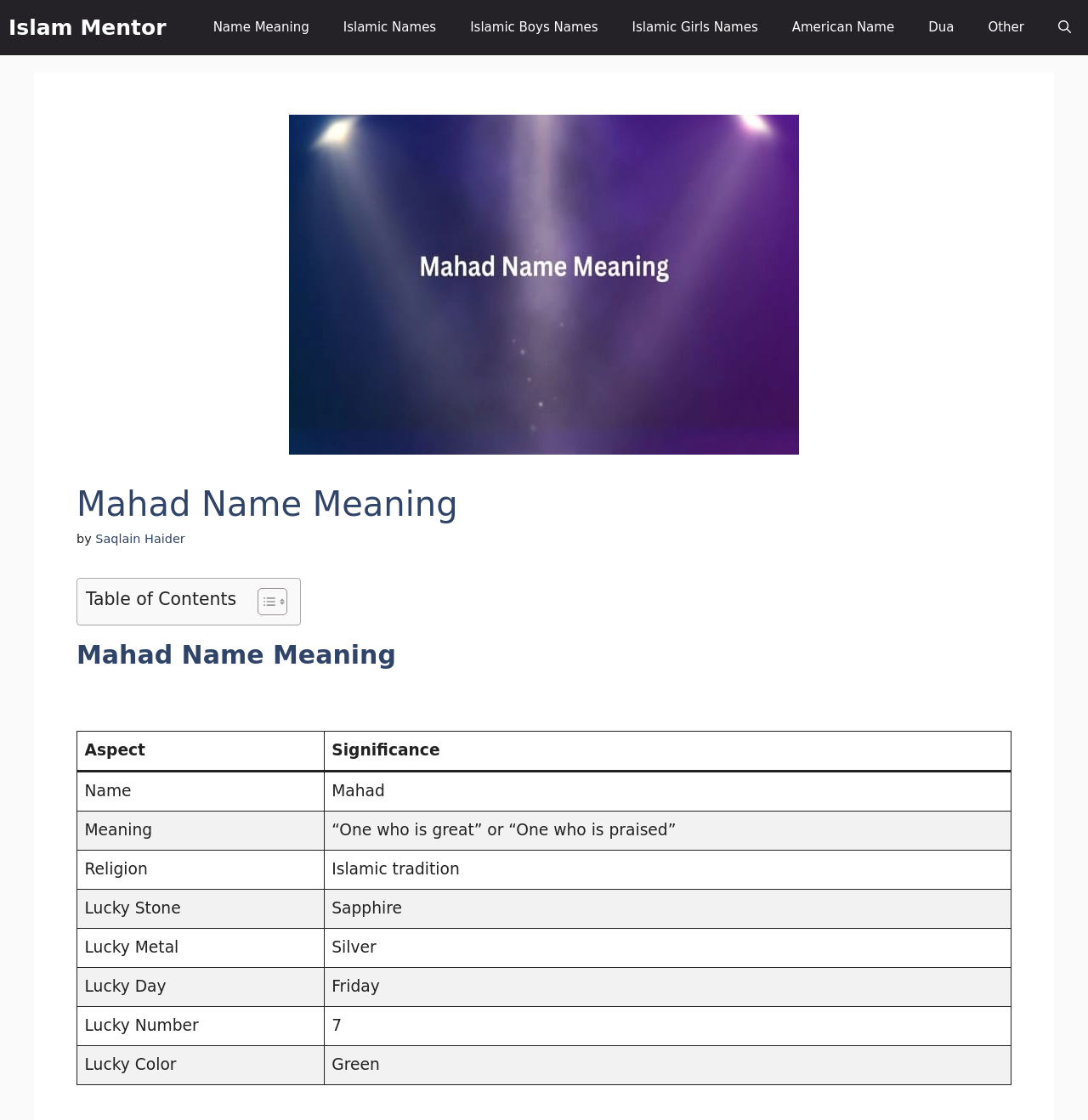Refer to the image and offer a detailed explanation in response to the question: What is the name of the Islamic tradition?

I found the answer in the table under the 'Religion' column, where it says 'Islamic tradition'.